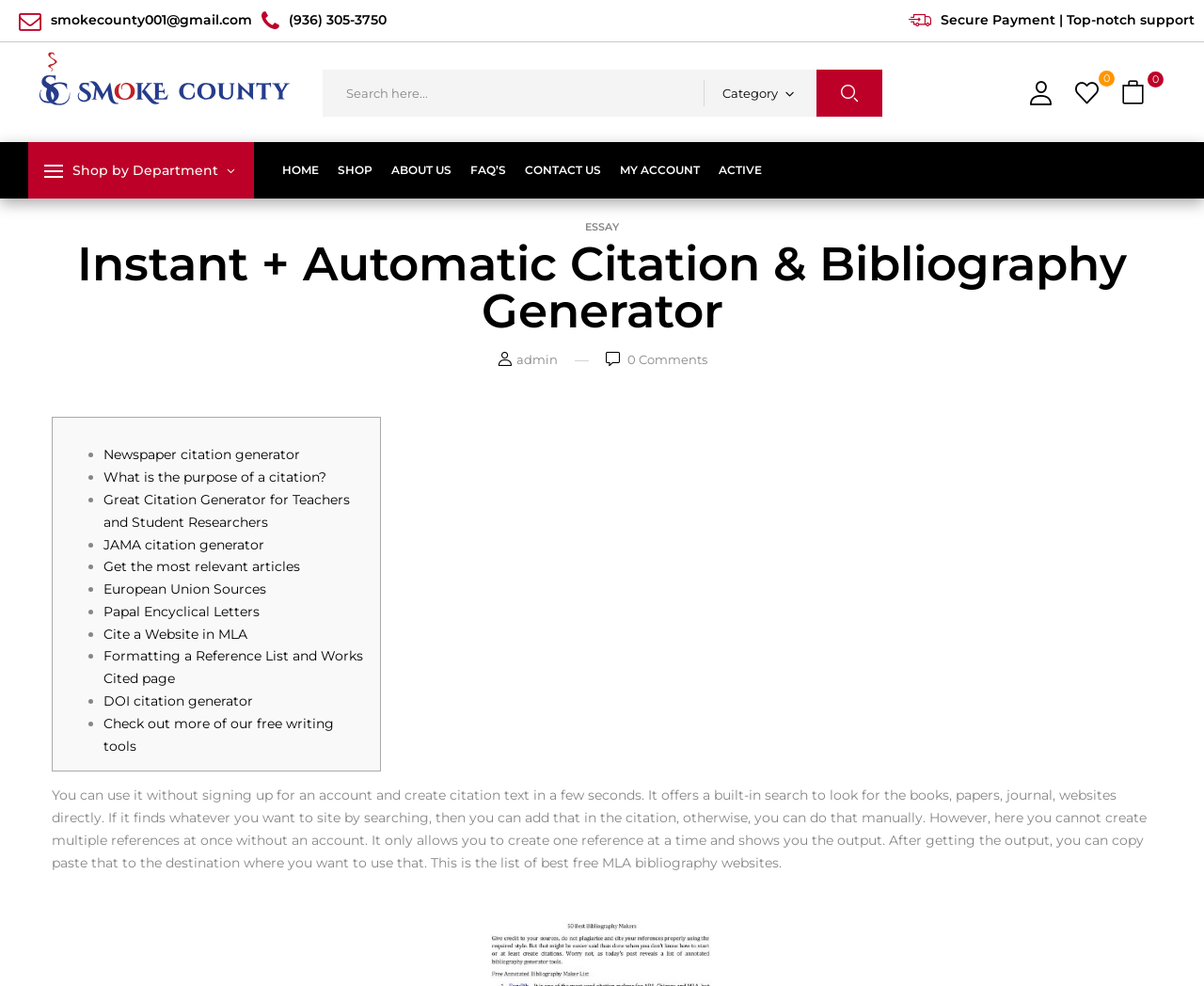Please give a concise answer to this question using a single word or phrase: 
What is the purpose of the citation generator?

To generate citations